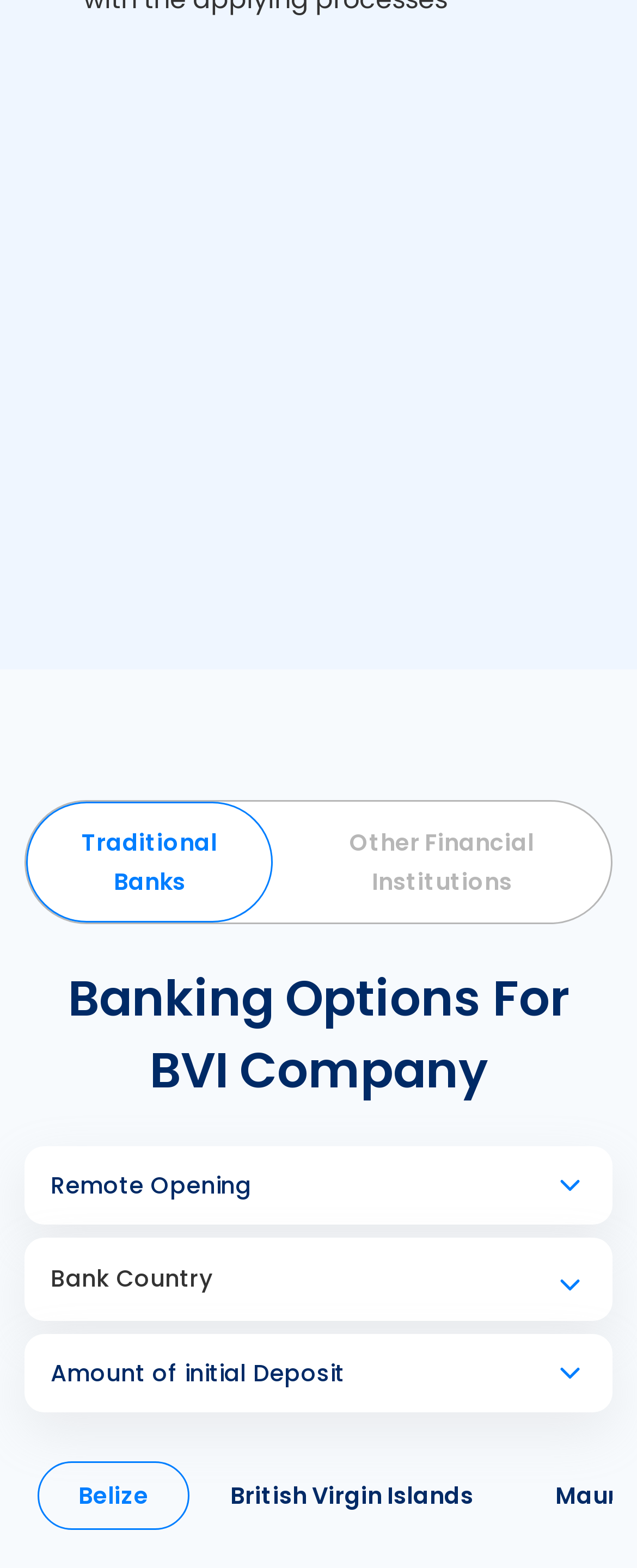Find the bounding box coordinates for the HTML element specified by: "Amount of initial Deposit".

[0.038, 0.864, 0.962, 0.889]